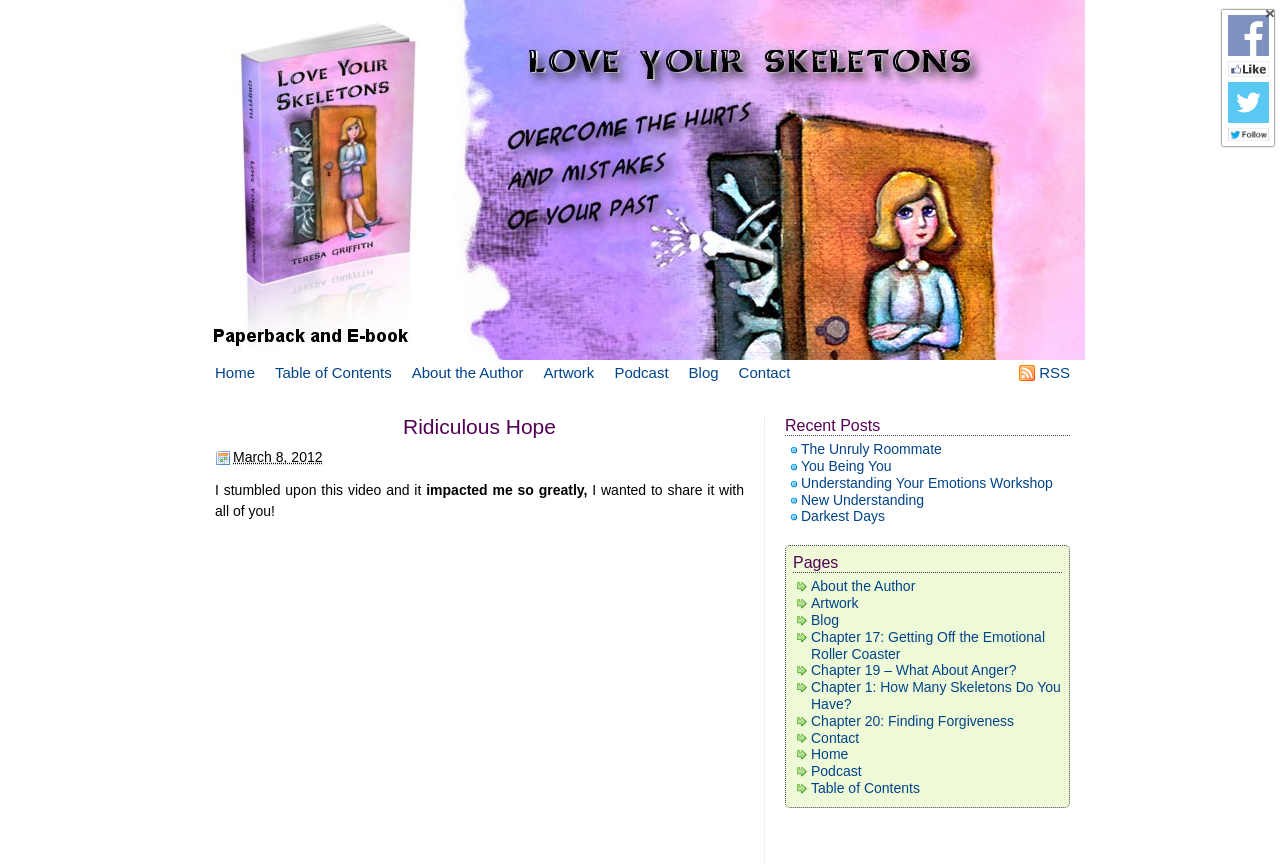How many links are there in the 'Pages' section?
Provide a detailed and extensive answer to the question.

I counted the number of links under the 'Pages' section, which includes links to 'About the Author', 'Artwork', 'Blog', and others, and found a total of 11 links.